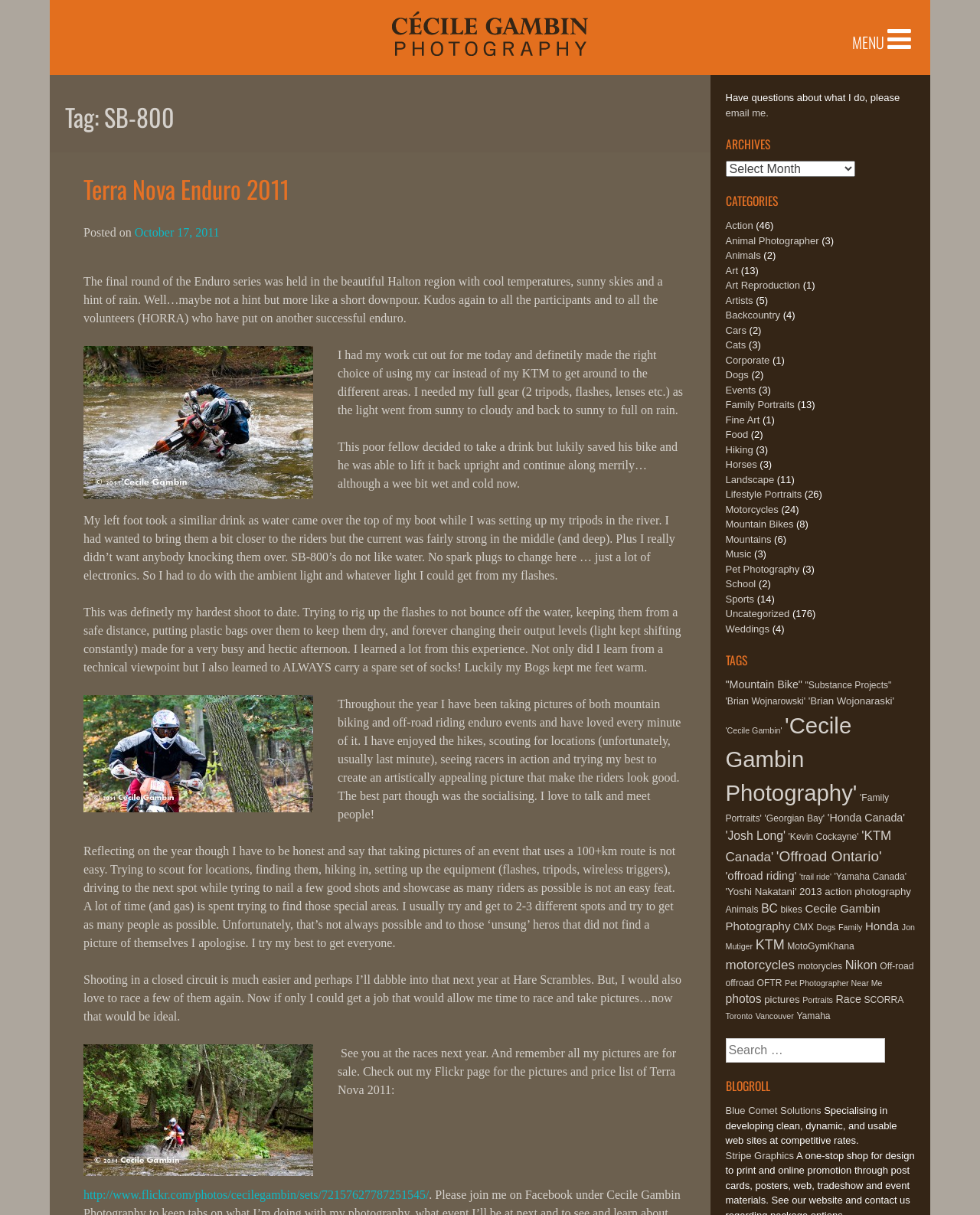What is the photographer's name?
Using the image, provide a concise answer in one word or a short phrase.

Cécile Gambin